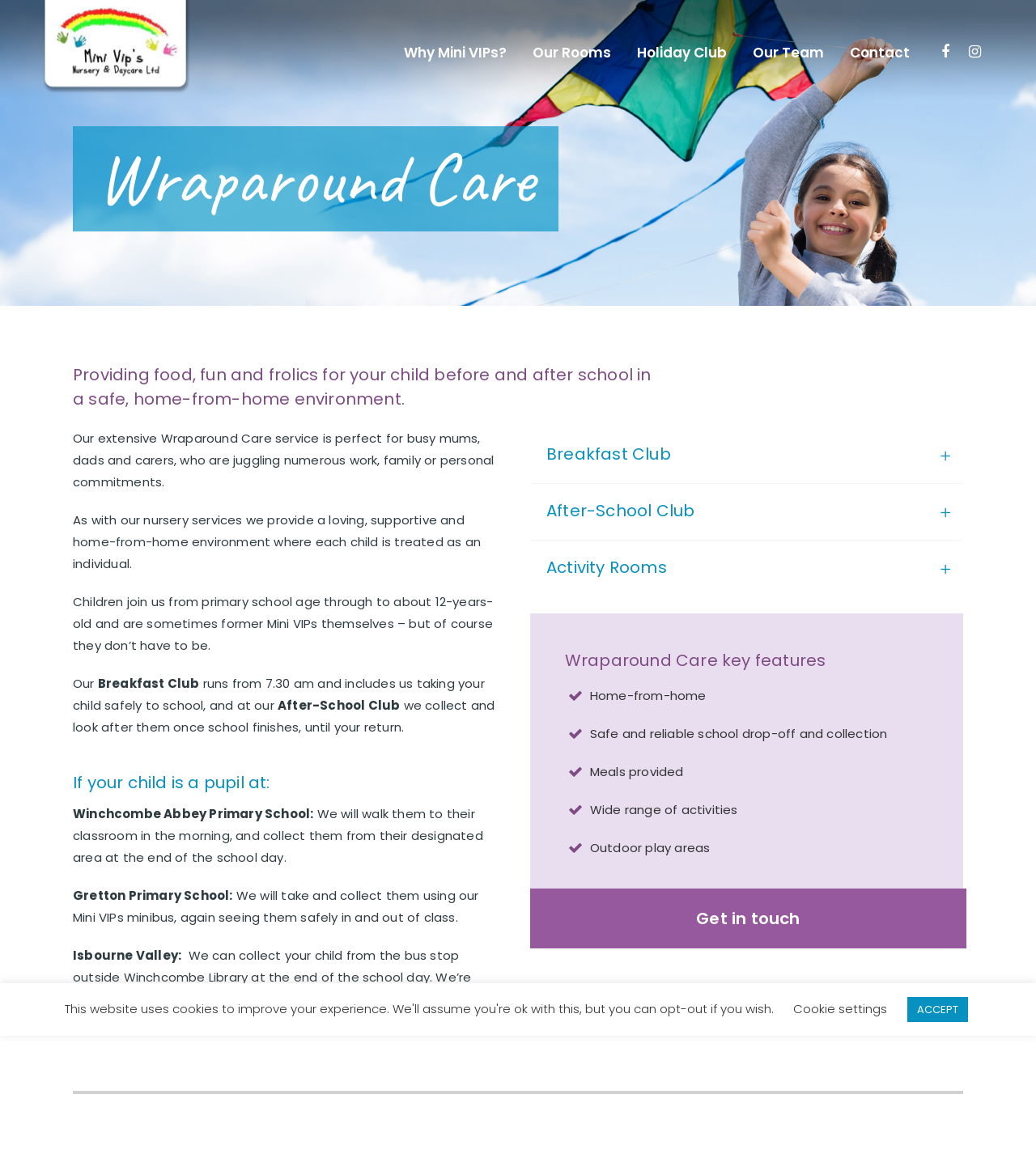Locate the bounding box coordinates of the element that should be clicked to fulfill the instruction: "Click on Contact".

[0.808, 0.0, 0.891, 0.09]